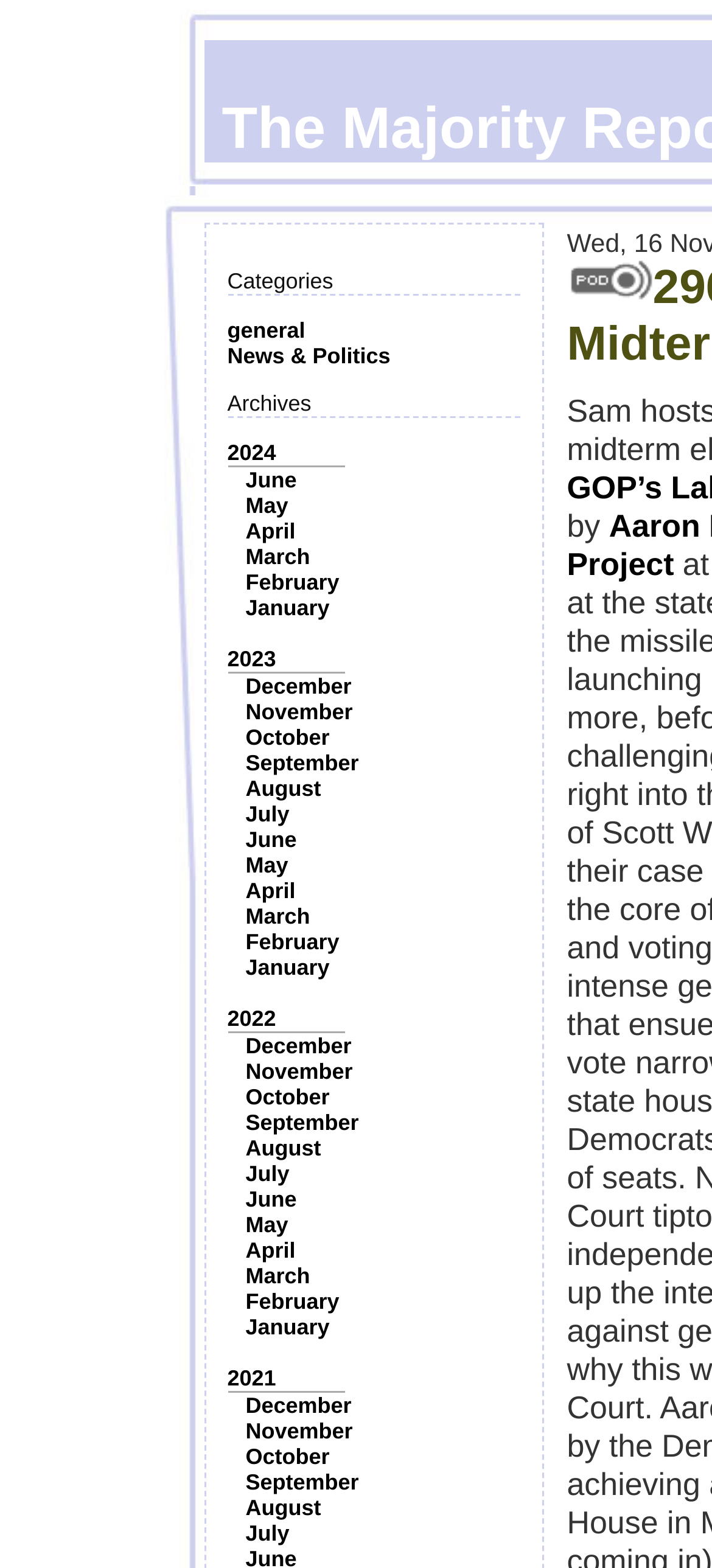Is there an image on the webpage?
Based on the screenshot, answer the question with a single word or phrase.

Yes